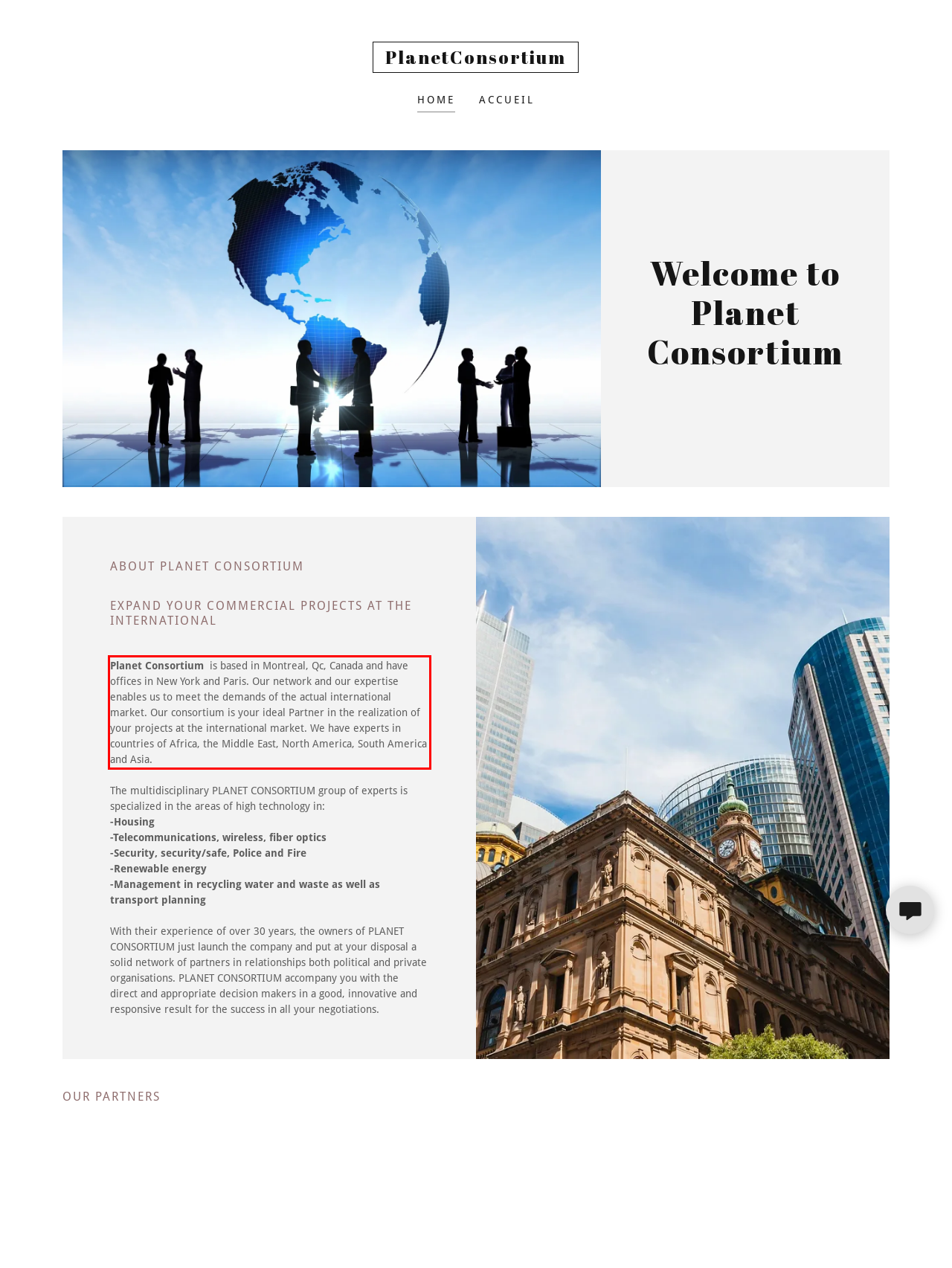Within the screenshot of the webpage, locate the red bounding box and use OCR to identify and provide the text content inside it.

Planet Consortium is based in Montreal, Qc, Canada and have offices in New York and Paris. Our network and our expertise enables us to meet the demands of the actual international market. Our consortium is your ideal Partner in the realization of your projects at the international market. We have experts in countries of Africa, the Middle East, North America, South America and Asia.